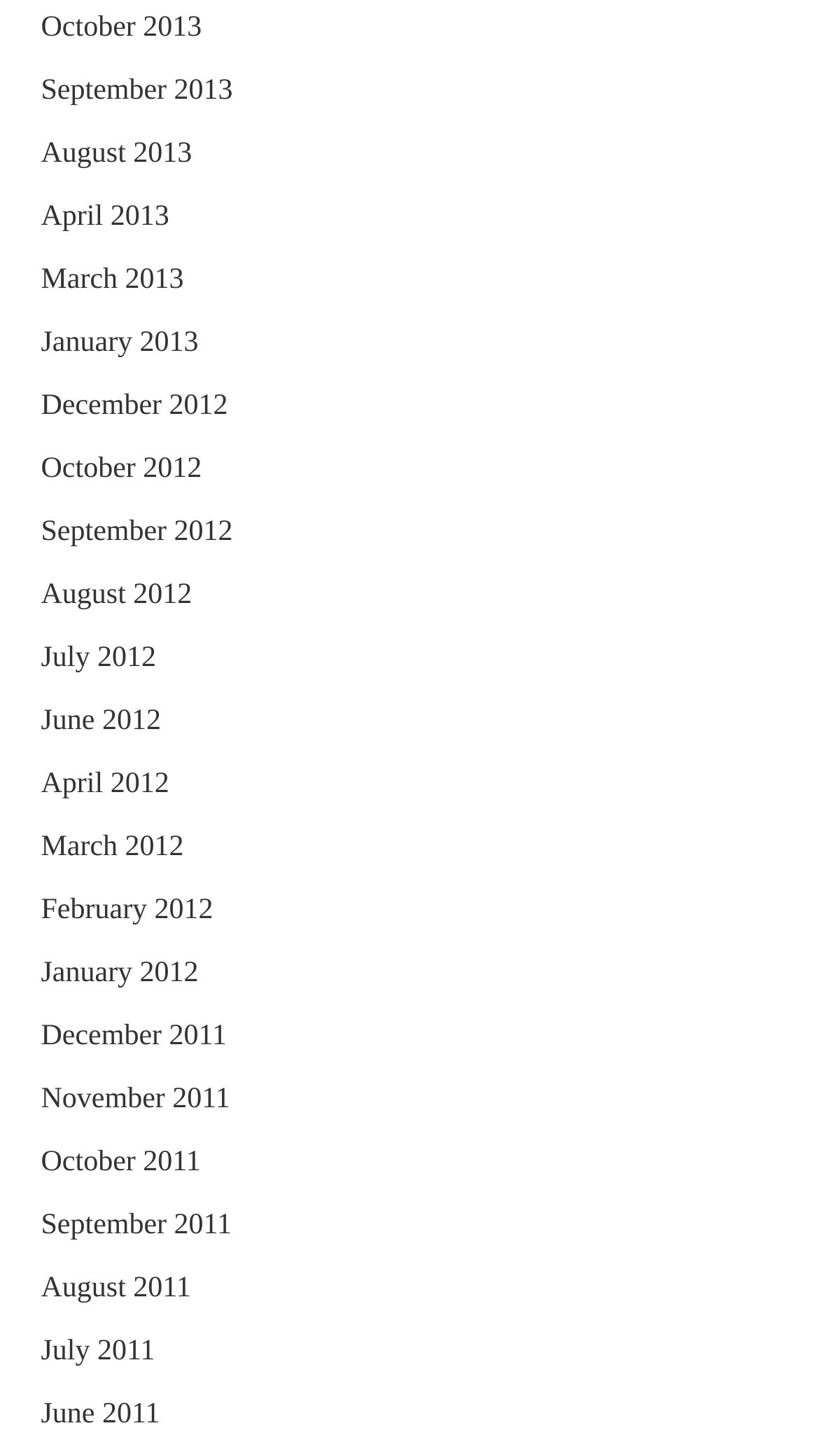What is the position of the link 'June 2012'?
Please respond to the question with a detailed and thorough explanation.

By comparing the y1 and y2 coordinates of the links, I found that the link 'June 2012' is located in the middle of the list, with its y1 coordinate being 0.485 and y2 coordinate being 0.506.